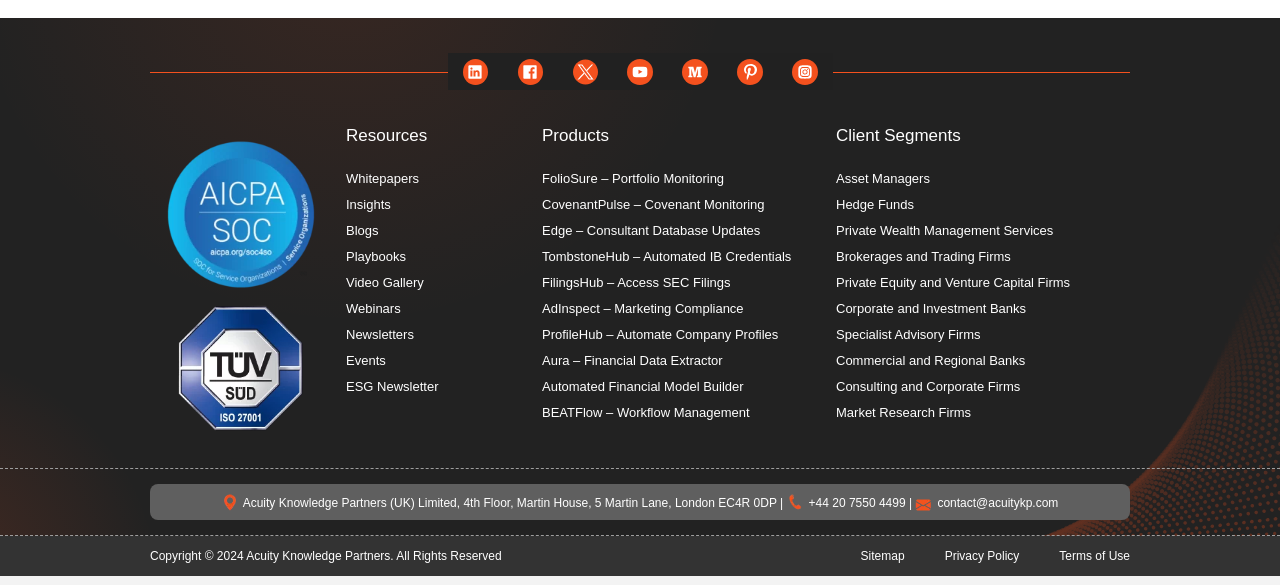Given the description Automated Financial Model Builder, predict the bounding box coordinates of the UI element. Ensure the coordinates are in the format (top-left x, top-left y, bottom-right x, bottom-right y) and all values are between 0 and 1.

[0.423, 0.675, 0.641, 0.703]